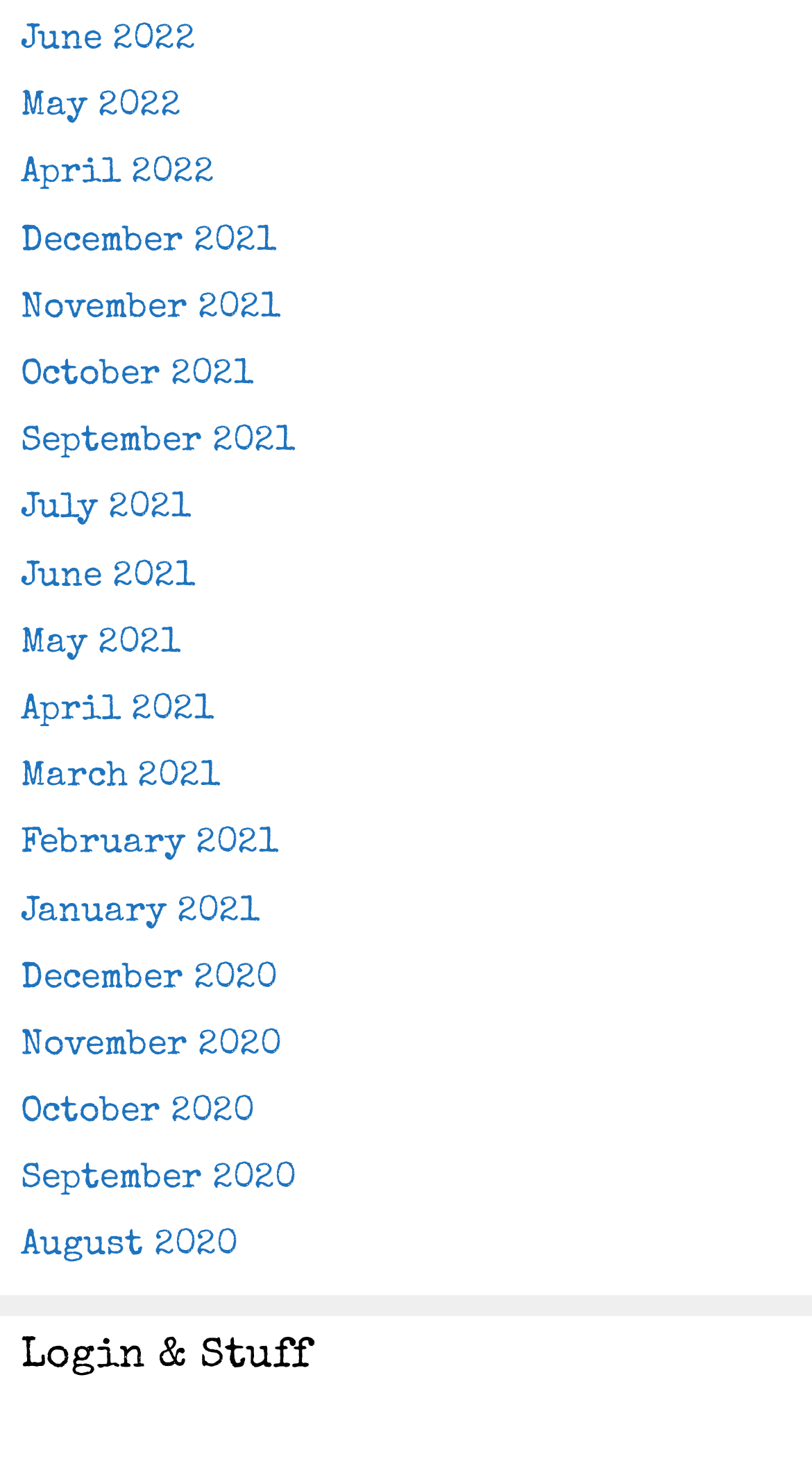Give a short answer using one word or phrase for the question:
How many elements are below the 'Login & Stuff' heading?

0